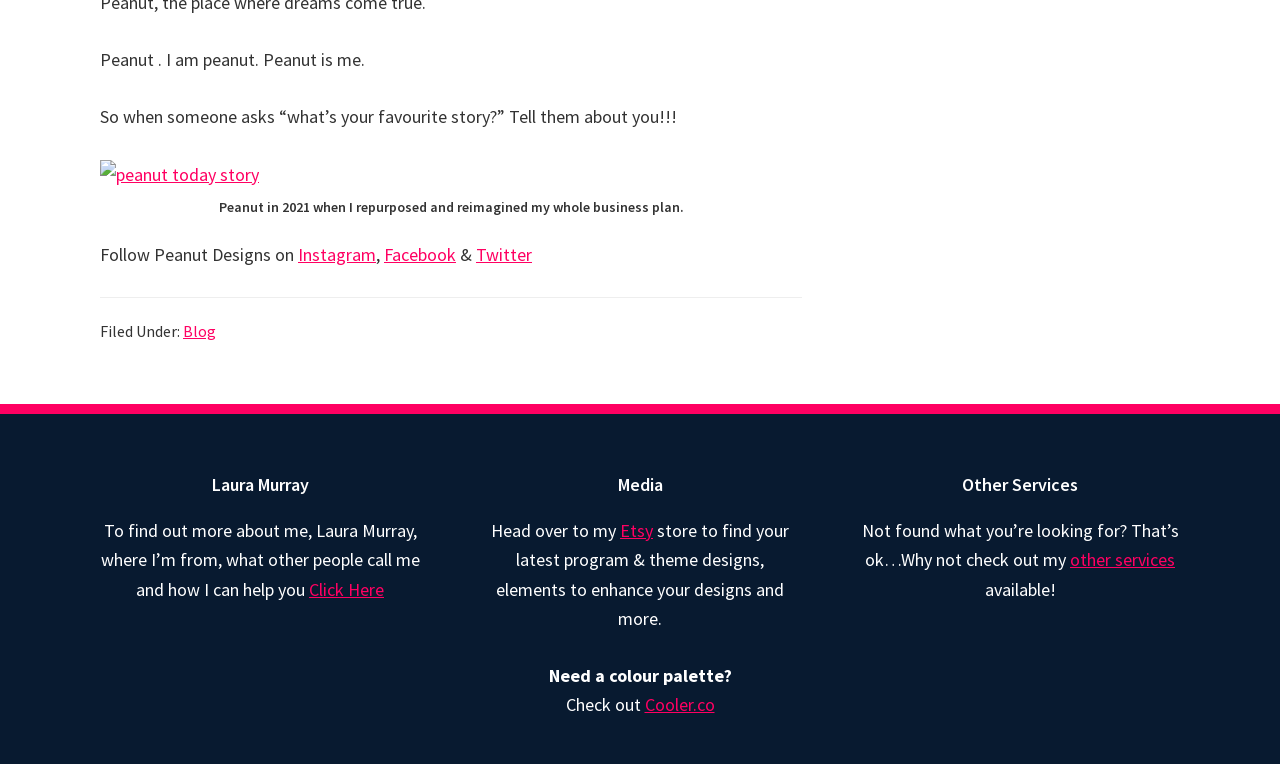Bounding box coordinates are given in the format (top-left x, top-left y, bottom-right x, bottom-right y). All values should be floating point numbers between 0 and 1. Provide the bounding box coordinate for the UI element described as: Cooler.co

[0.504, 0.907, 0.558, 0.938]